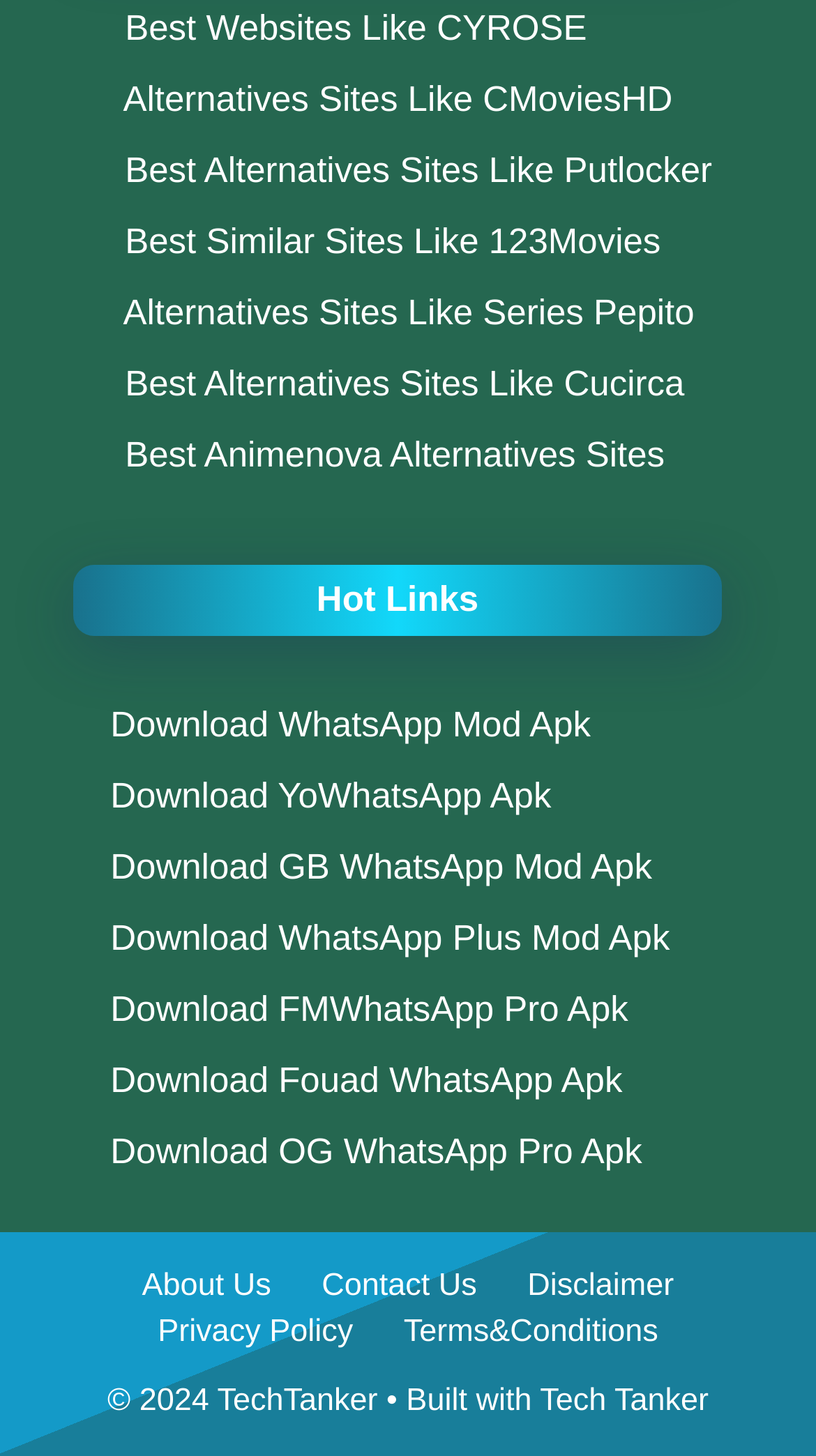Identify and provide the bounding box coordinates of the UI element described: "alt="Theta Travels Houston"". The coordinates should be formatted as [left, top, right, bottom], with each number being a float between 0 and 1.

None